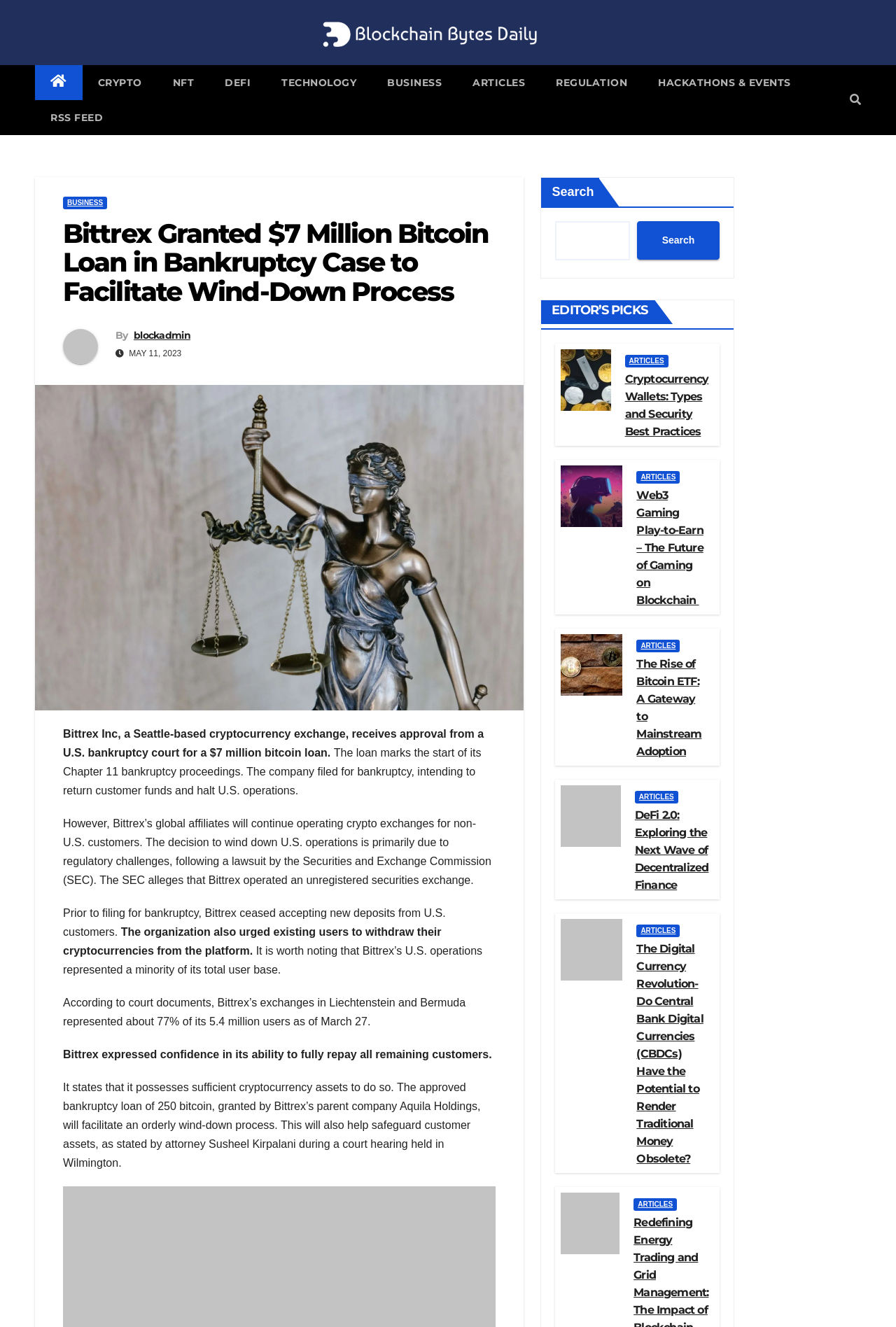Could you find the bounding box coordinates of the clickable area to complete this instruction: "View articles under EDITOR'S PICKS"?

[0.604, 0.223, 0.728, 0.244]